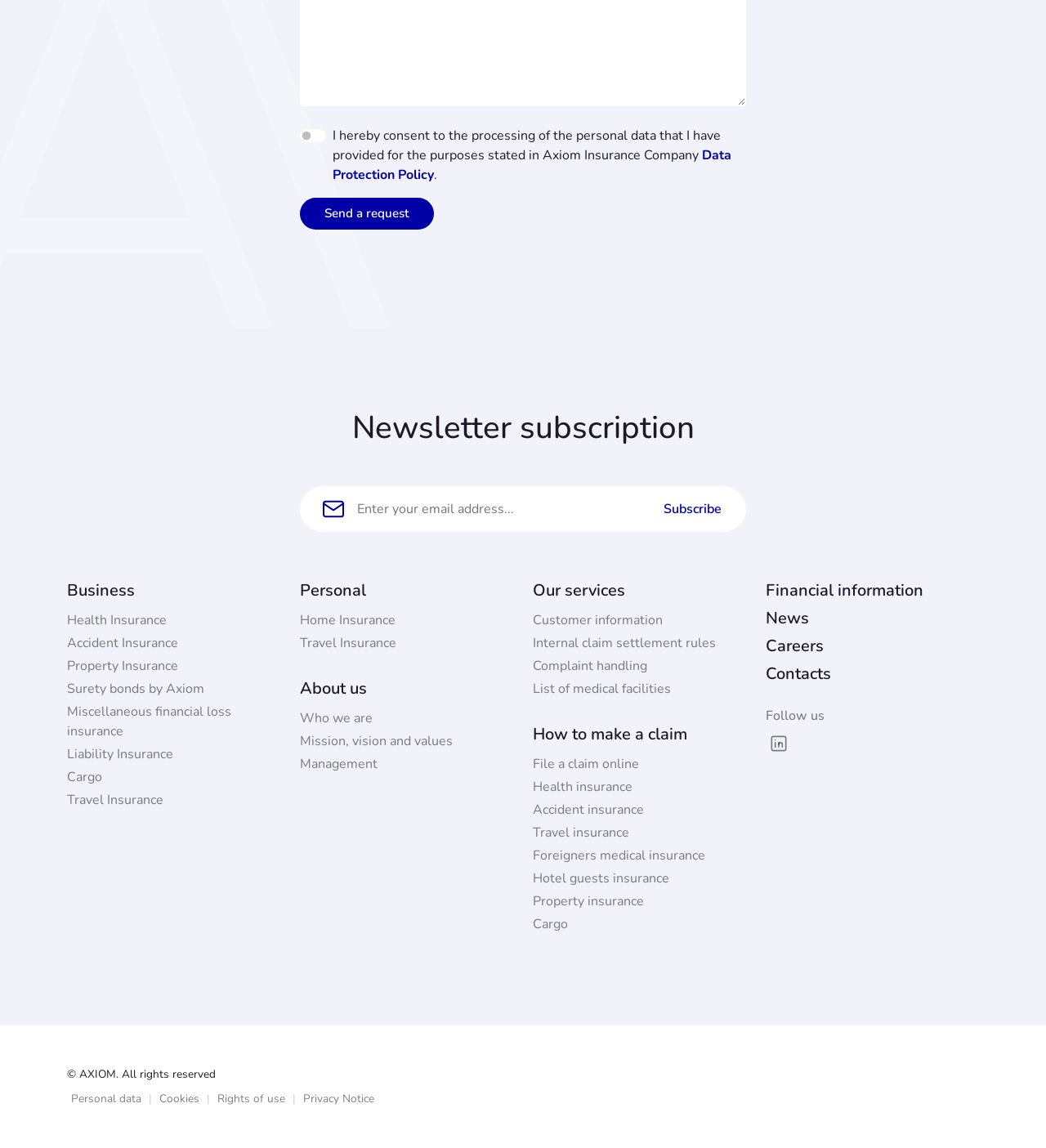Given the element description: "Necklift", predict the bounding box coordinates of this UI element. The coordinates must be four float numbers between 0 and 1, given as [left, top, right, bottom].

None